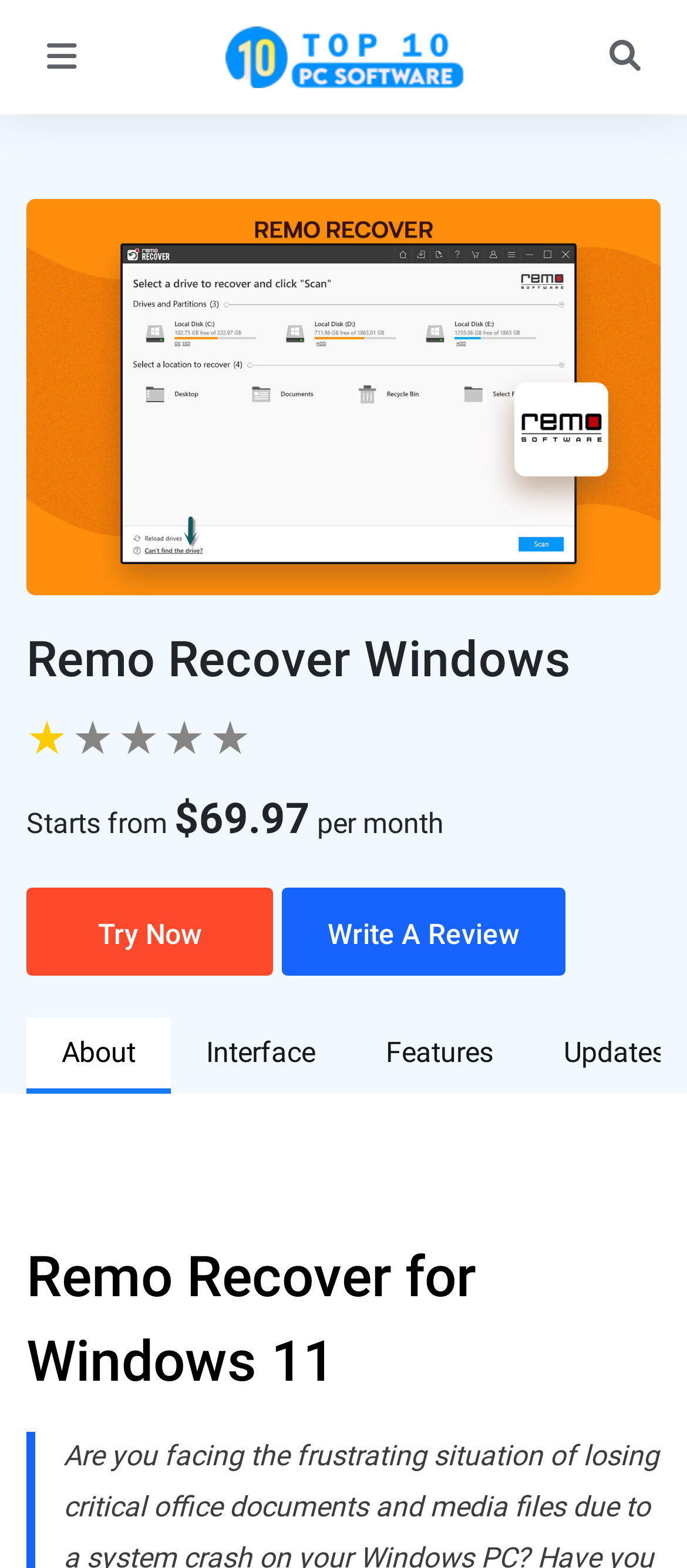Give a concise answer of one word or phrase to the question: 
What is the purpose of the 'Try Now' button?

To try Remo Recover